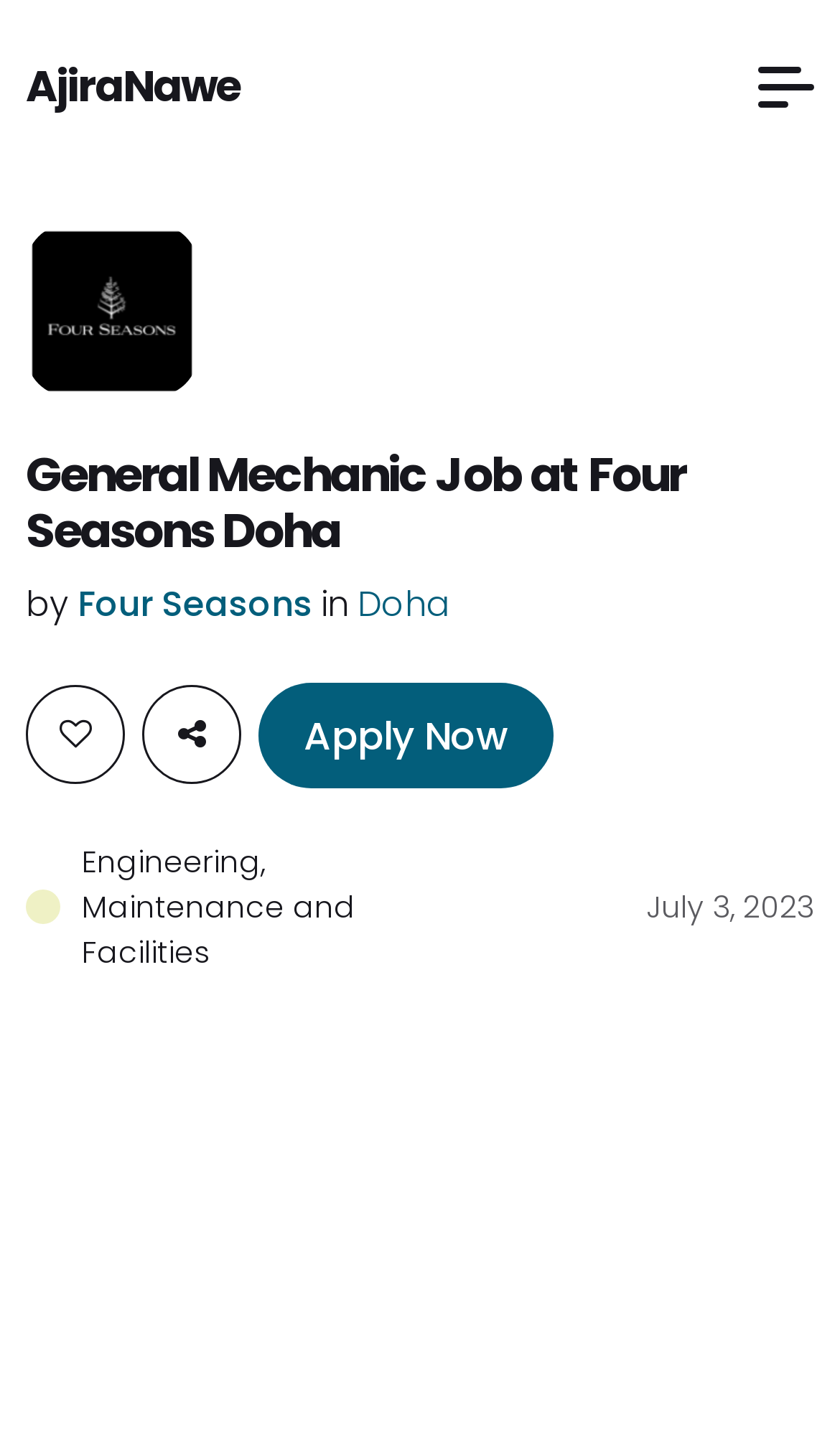Please extract and provide the main headline of the webpage.

General Mechanic Job at Four Seasons Doha